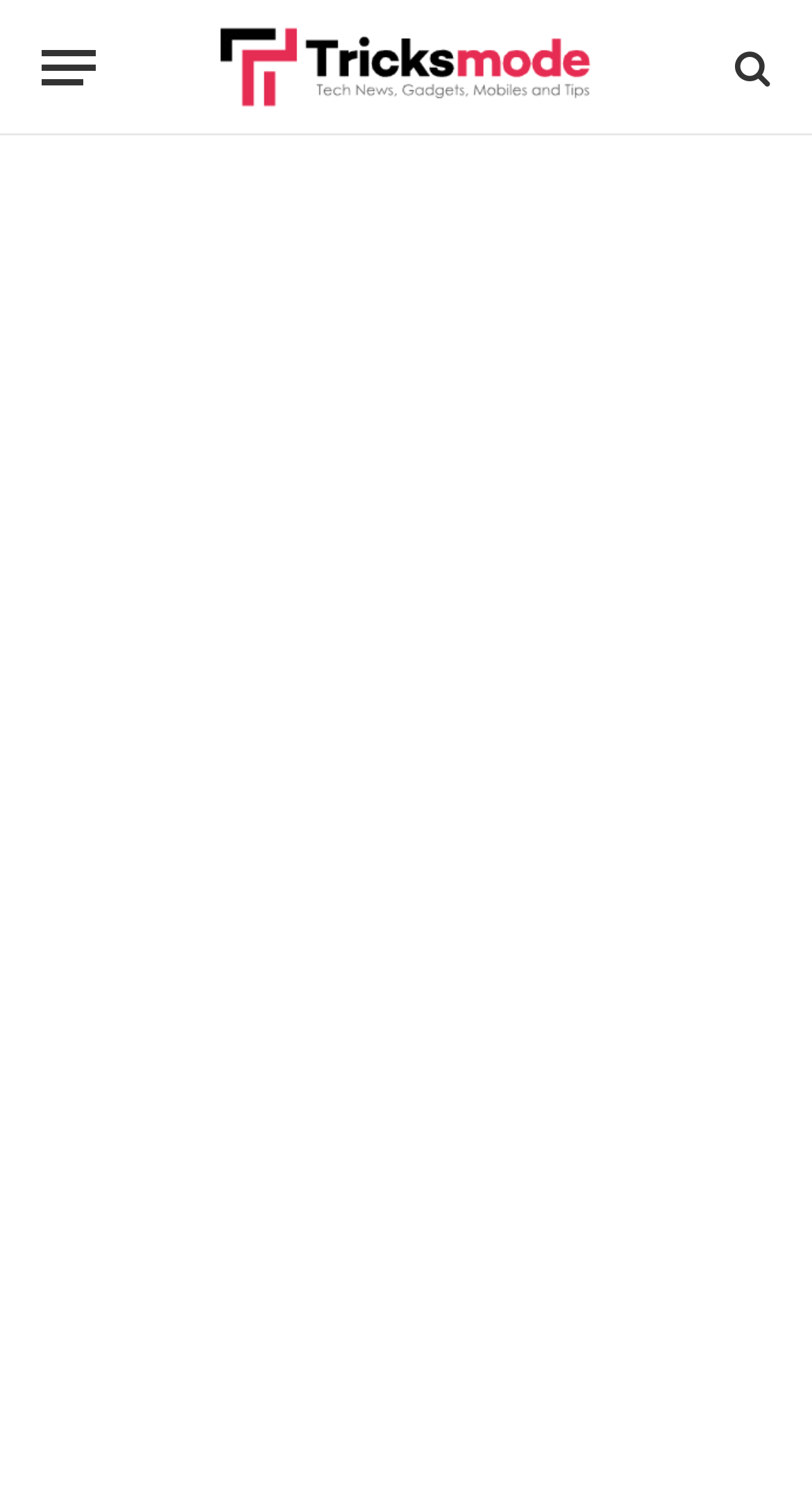What is the title of the article with the image 'Google Doodle Games'?
Please provide a comprehensive answer based on the contents of the image.

I found the title of the article with the image 'Google Doodle Games' by looking at the heading element which contains the text '10 Google Doodle Games That Will Keep You Entertained', indicating that it is the title of the article.